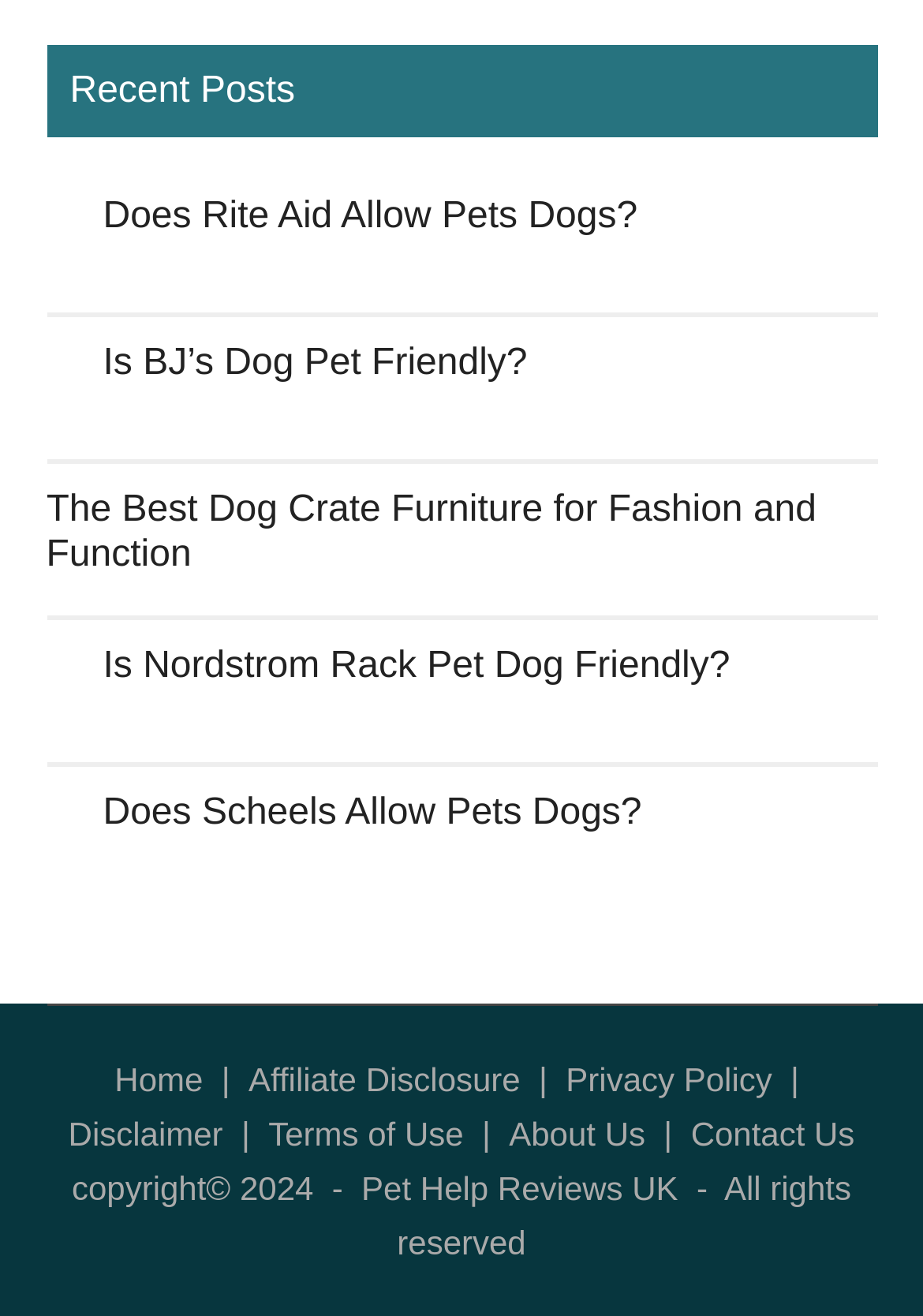Select the bounding box coordinates of the element I need to click to carry out the following instruction: "Learn about Rite Aid pet policy".

[0.112, 0.149, 0.691, 0.18]